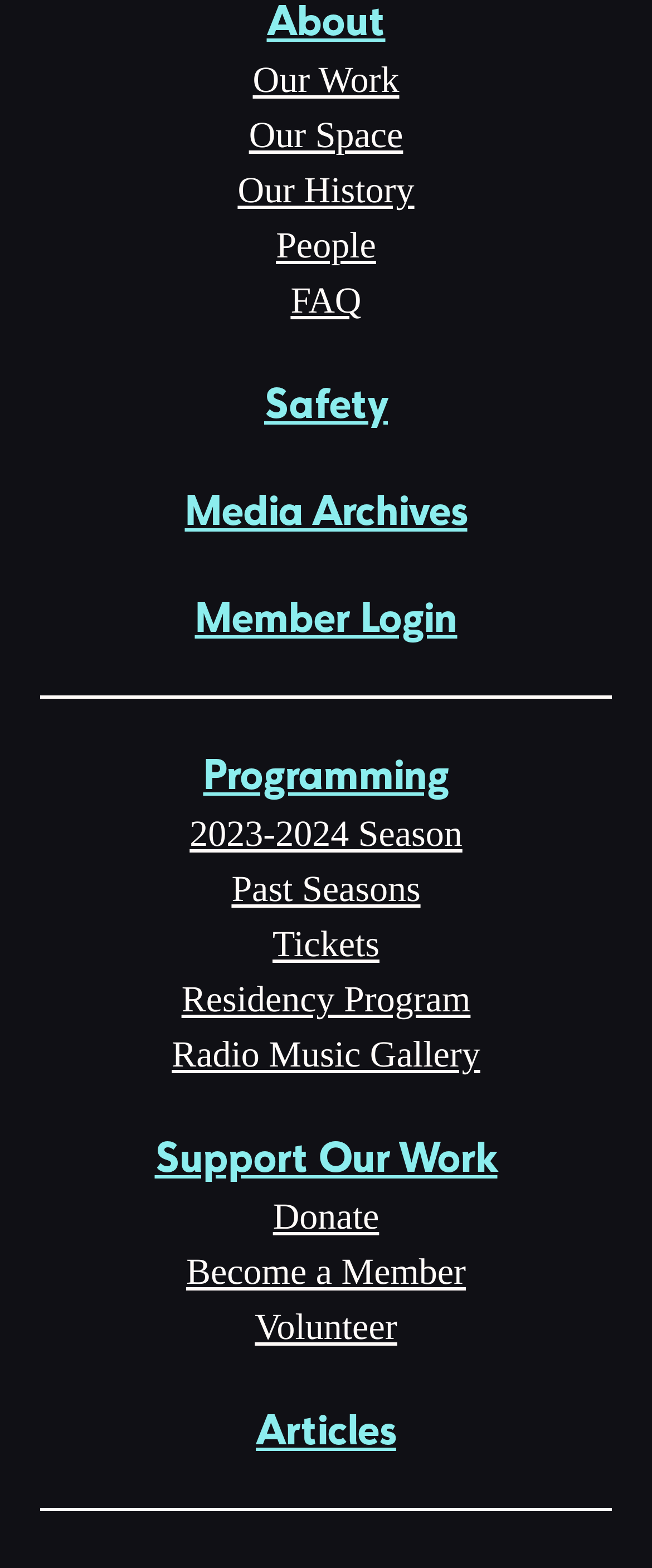Please determine the bounding box coordinates of the element to click in order to execute the following instruction: "View our work". The coordinates should be four float numbers between 0 and 1, specified as [left, top, right, bottom].

[0.388, 0.037, 0.612, 0.064]